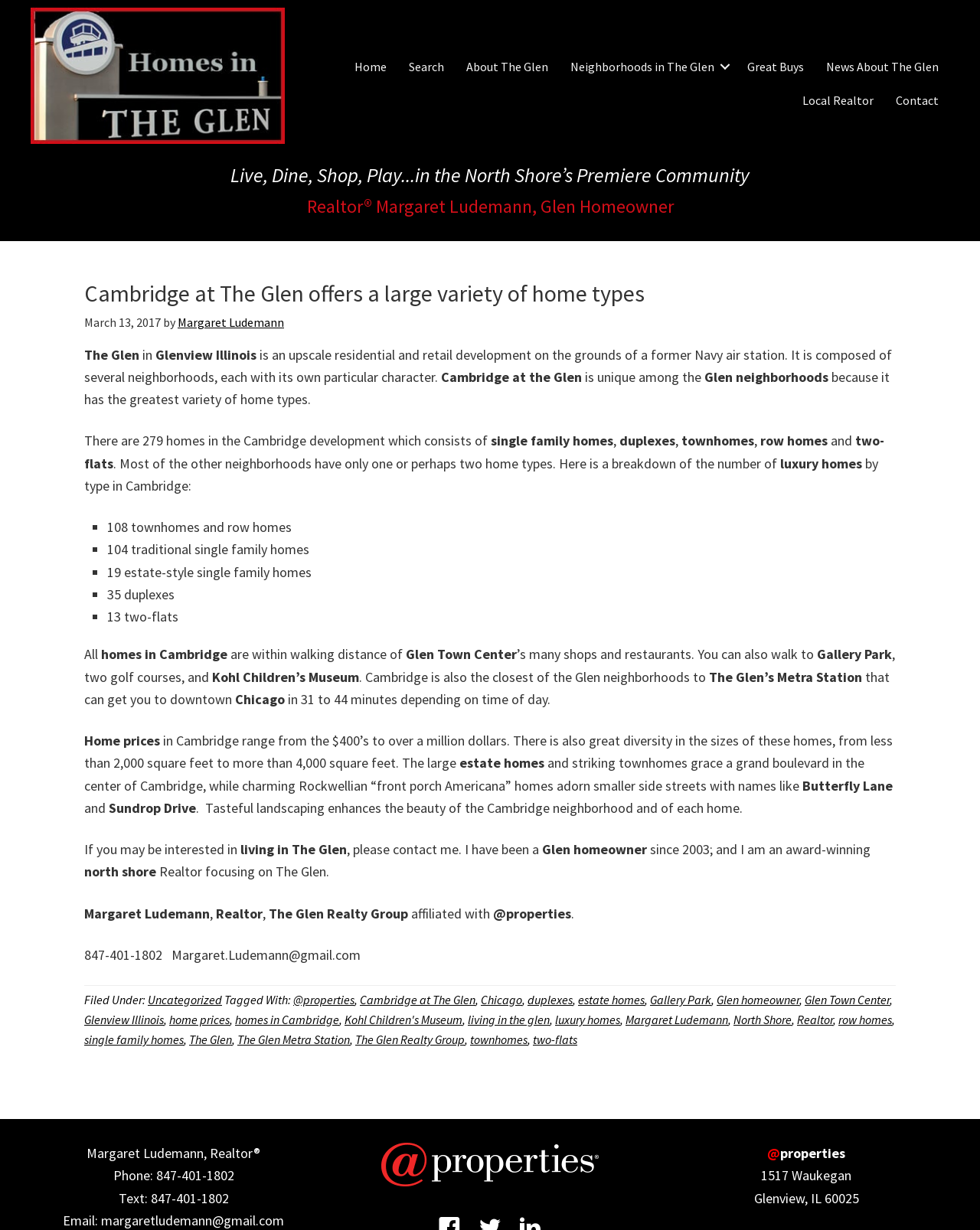Please extract and provide the main headline of the webpage.

Cambridge at The Glen offers a large variety of home types